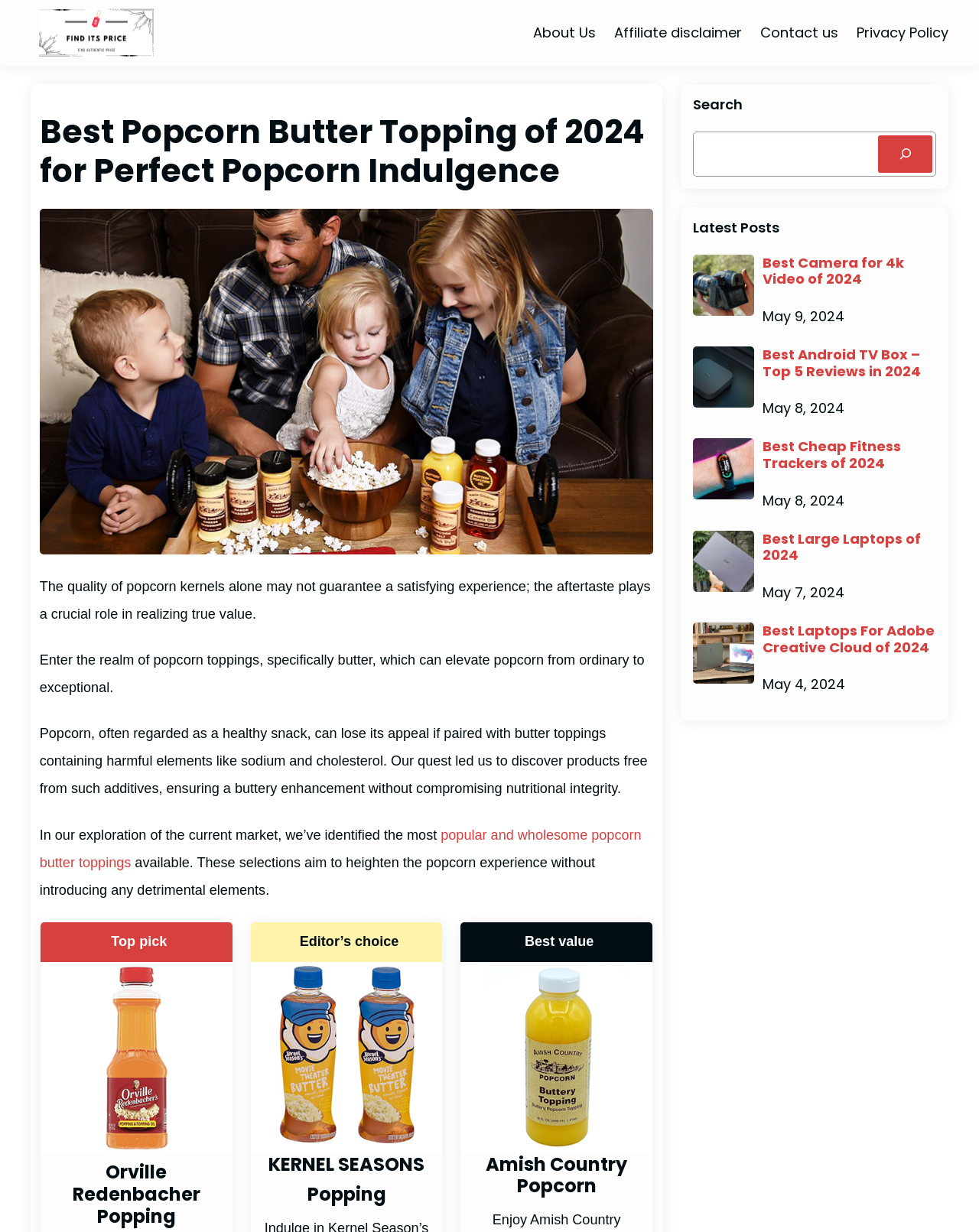Find the bounding box coordinates for the HTML element described as: "alt="Amish Country Popcorn"". The coordinates should consist of four float values between 0 and 1, i.e., [left, top, right, bottom].

[0.471, 0.921, 0.666, 0.937]